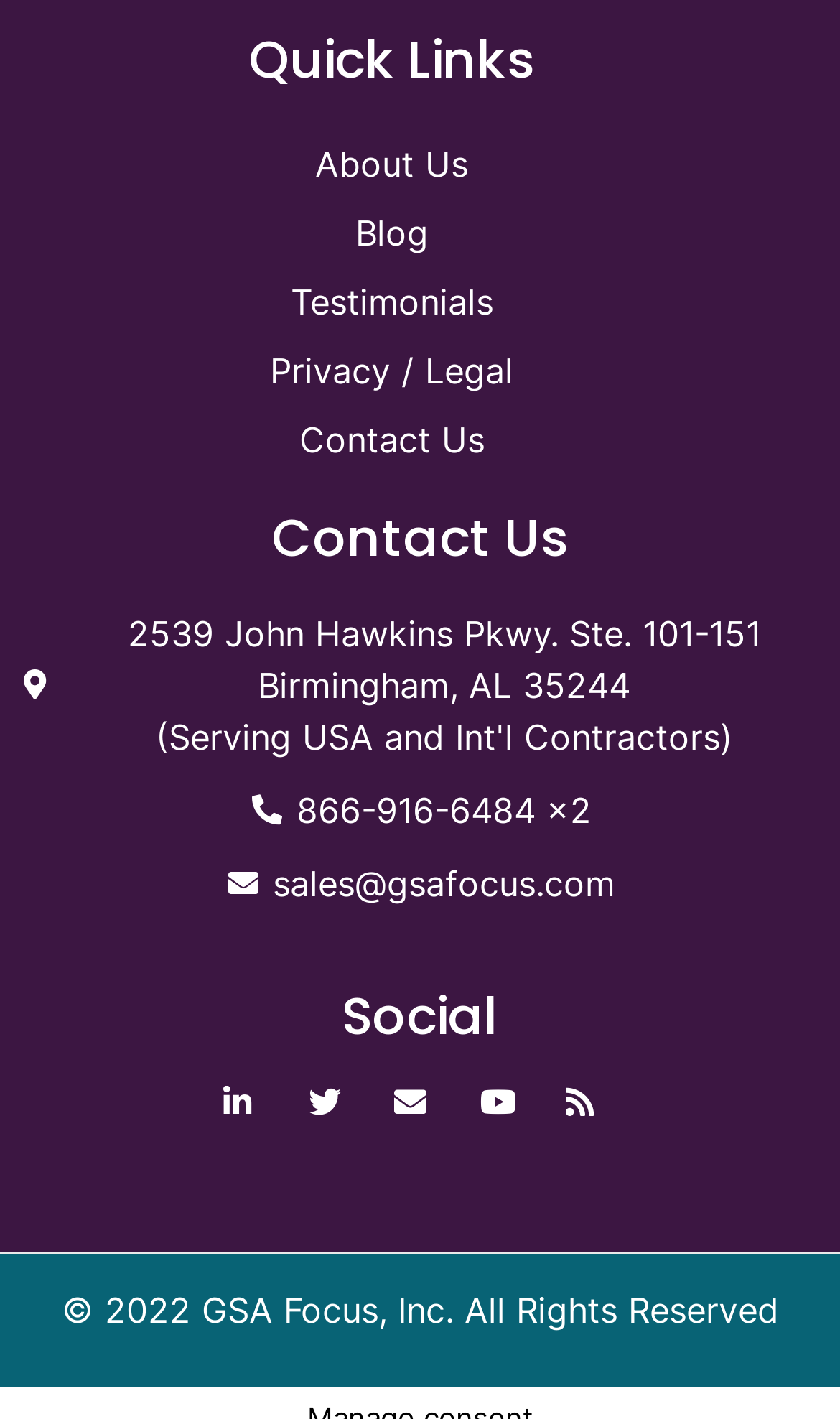Please answer the following query using a single word or phrase: 
How many social media links are there?

5